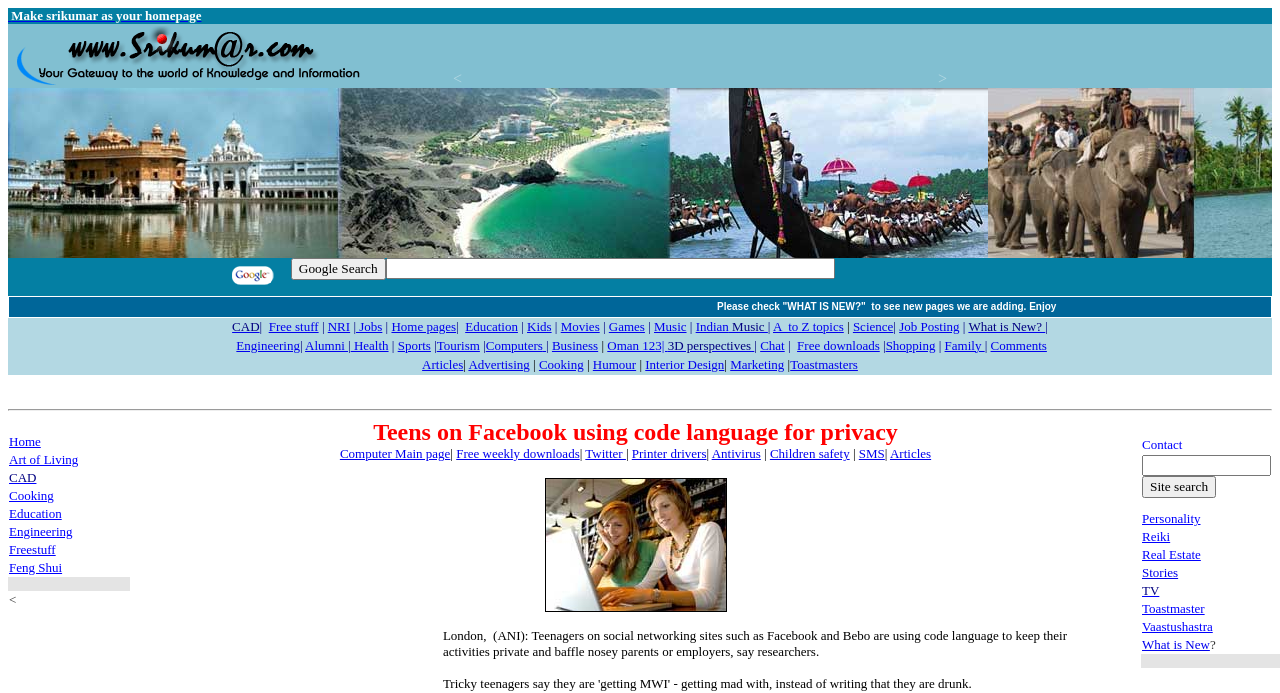Identify the bounding box coordinates for the element you need to click to achieve the following task: "Explore CAD". The coordinates must be four float values ranging from 0 to 1, formatted as [left, top, right, bottom].

[0.181, 0.457, 0.203, 0.482]